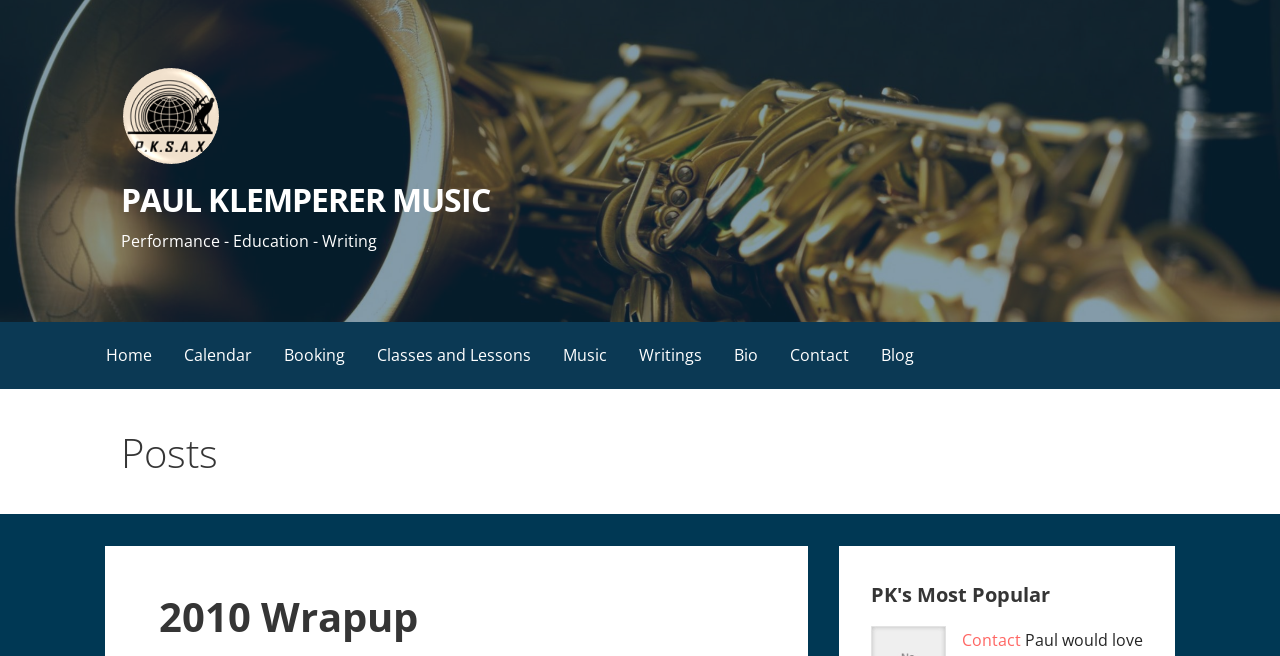Identify the bounding box coordinates of the clickable section necessary to follow the following instruction: "go to home page". The coordinates should be presented as four float numbers from 0 to 1, i.e., [left, top, right, bottom].

[0.07, 0.49, 0.131, 0.593]